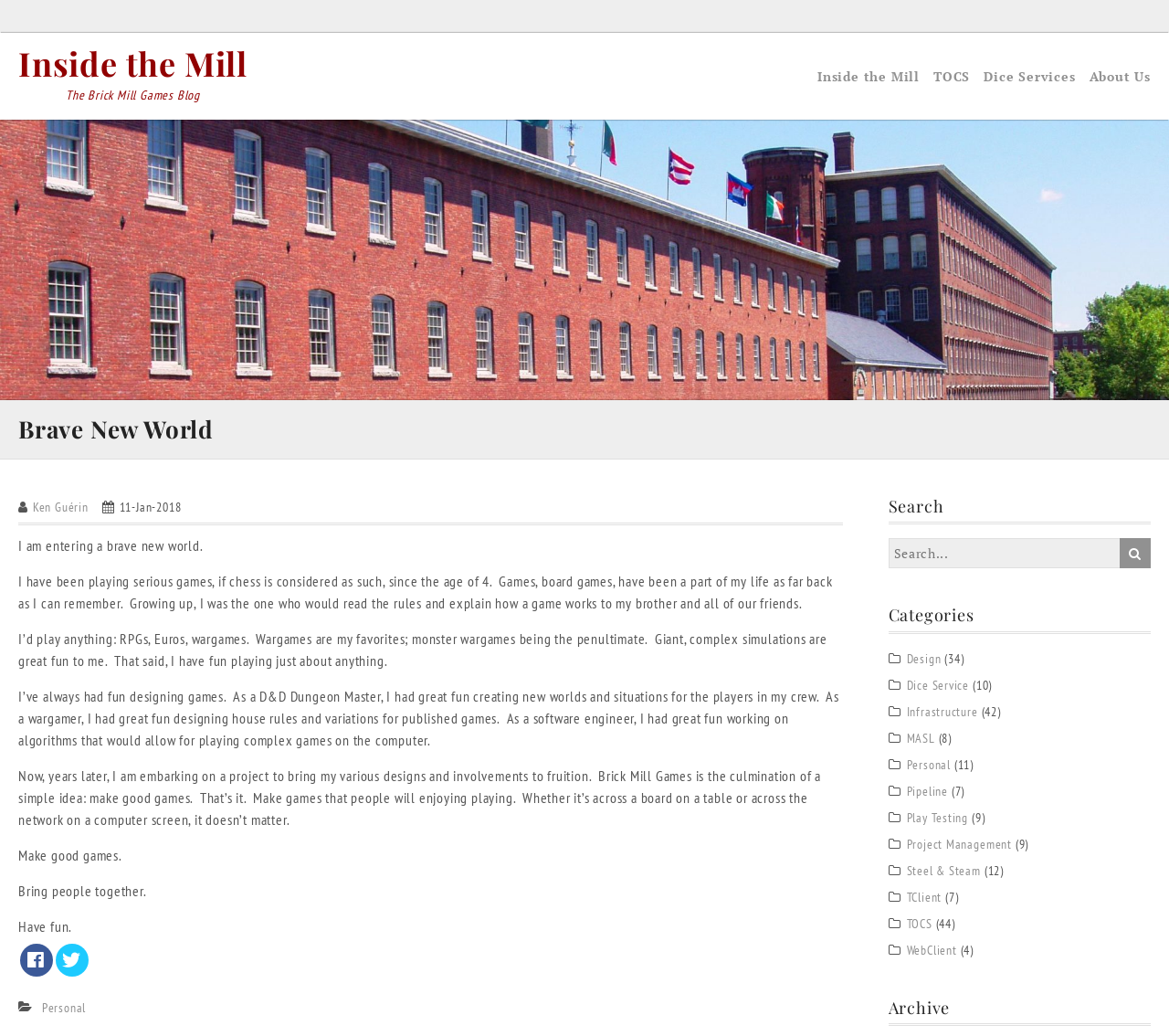Refer to the image and provide a thorough answer to this question:
What is the author's favorite type of game?

The question asks for the author's favorite type of game, which can be inferred from the text 'Wargames are my favorites; monster wargames being the penultimate.' at coordinates [0.016, 0.608, 0.708, 0.646]. This text is part of the article element with the heading 'Brave New World'.